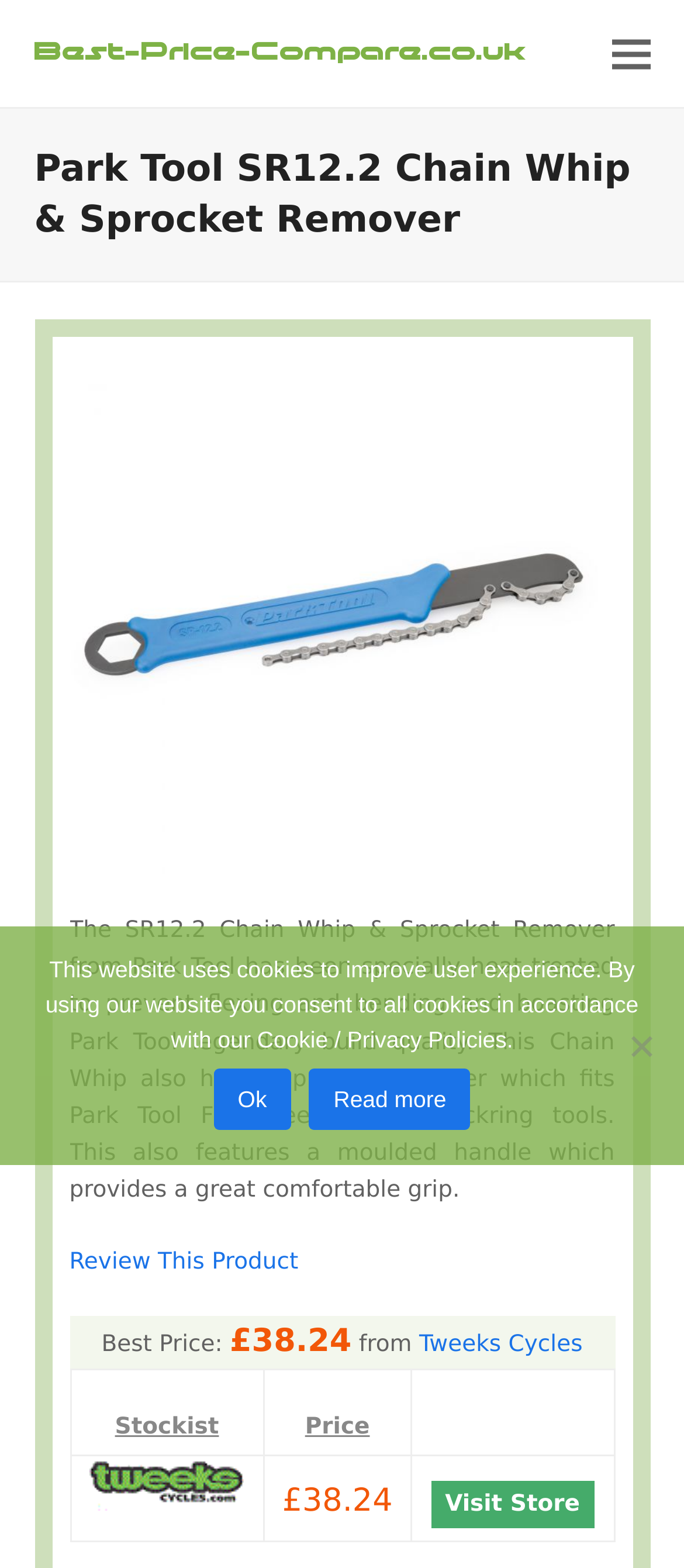Please identify the bounding box coordinates of where to click in order to follow the instruction: "Toggle the mobile menu".

[0.894, 0.025, 0.95, 0.044]